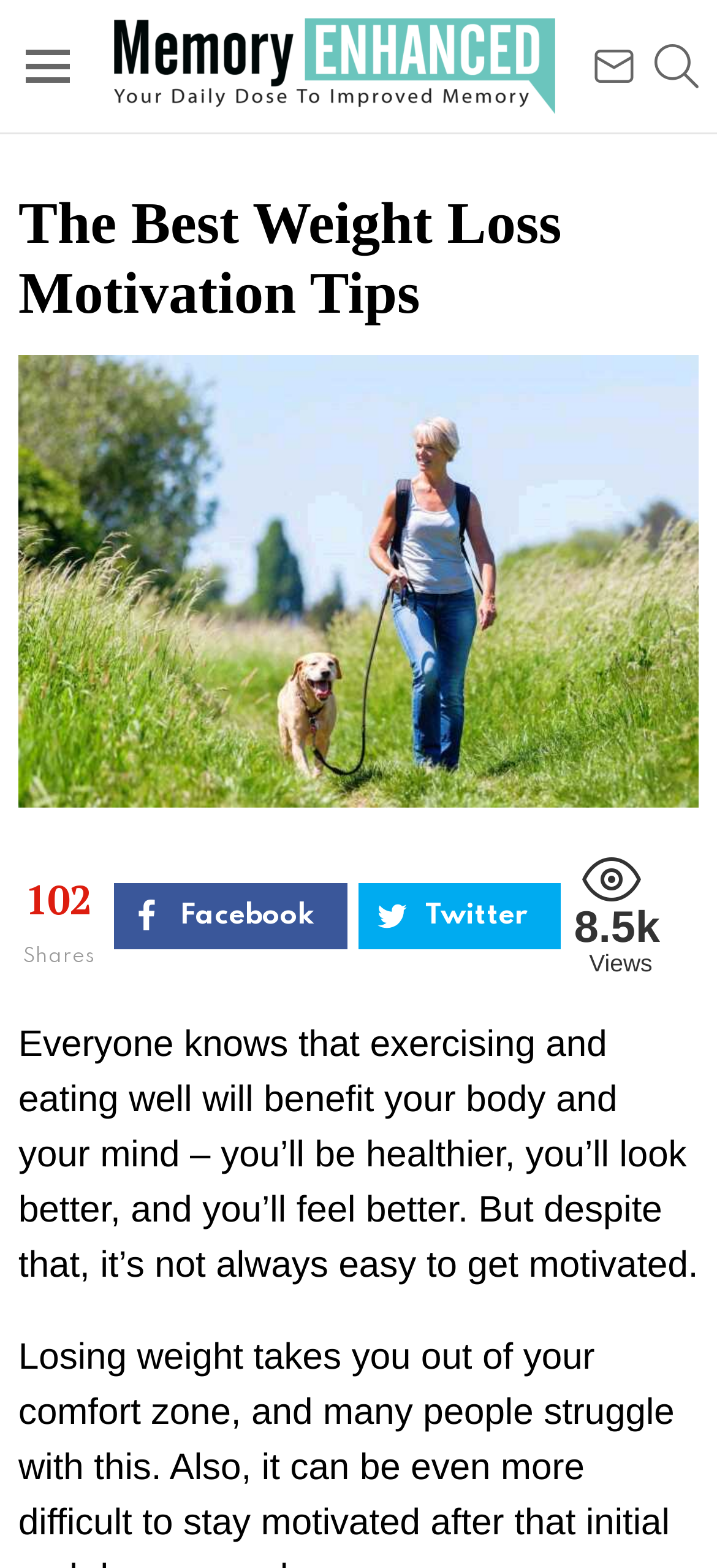What is the estimated number of views?
Please provide a comprehensive answer to the question based on the webpage screenshot.

The estimated number of views can be found in the StaticText element with the text '8.5k' and the label 'Views'.